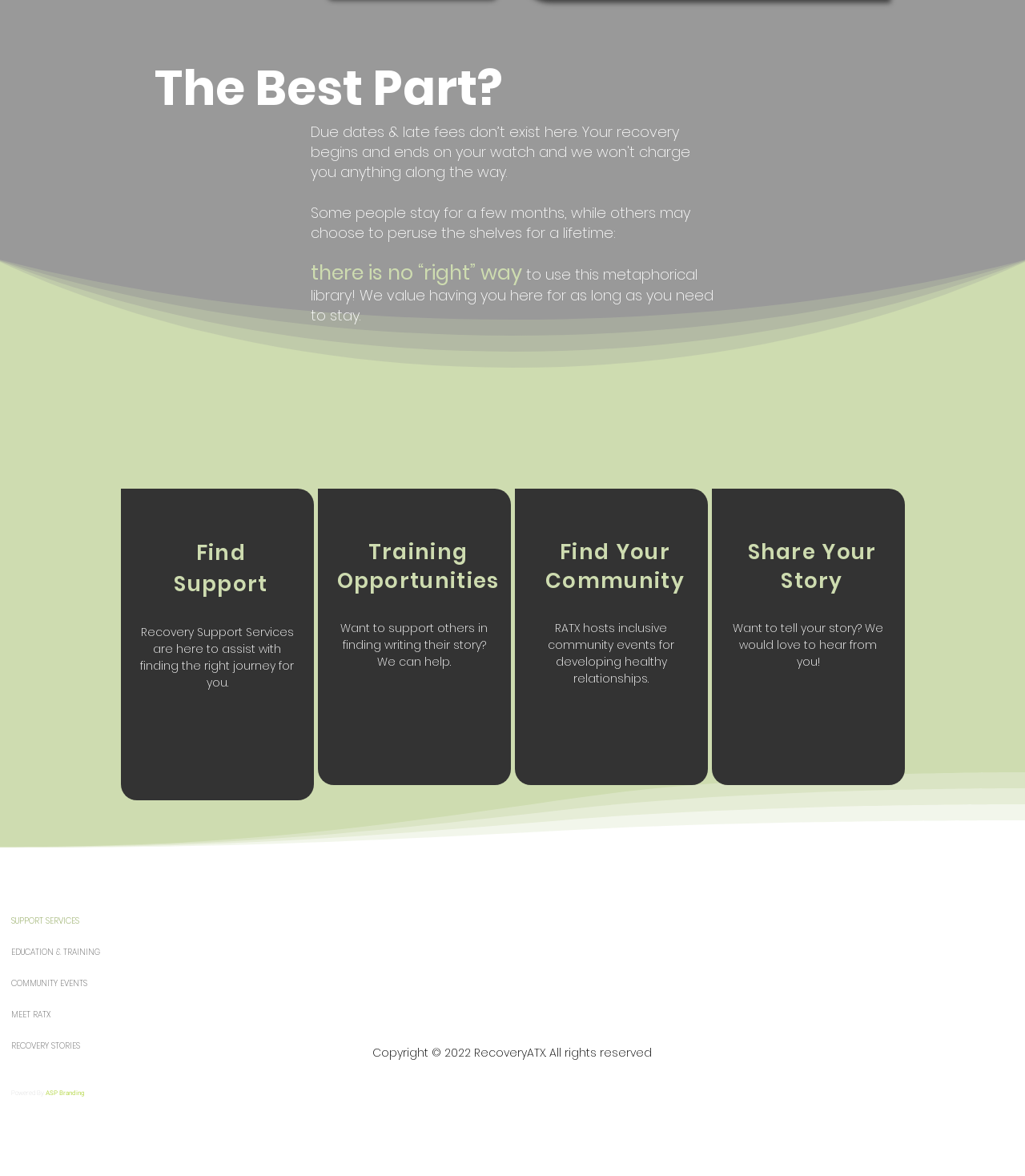Find the bounding box of the element with the following description: "aria-label="Instagram"". The coordinates must be four float numbers between 0 and 1, formatted as [left, top, right, bottom].

[0.484, 0.828, 0.515, 0.854]